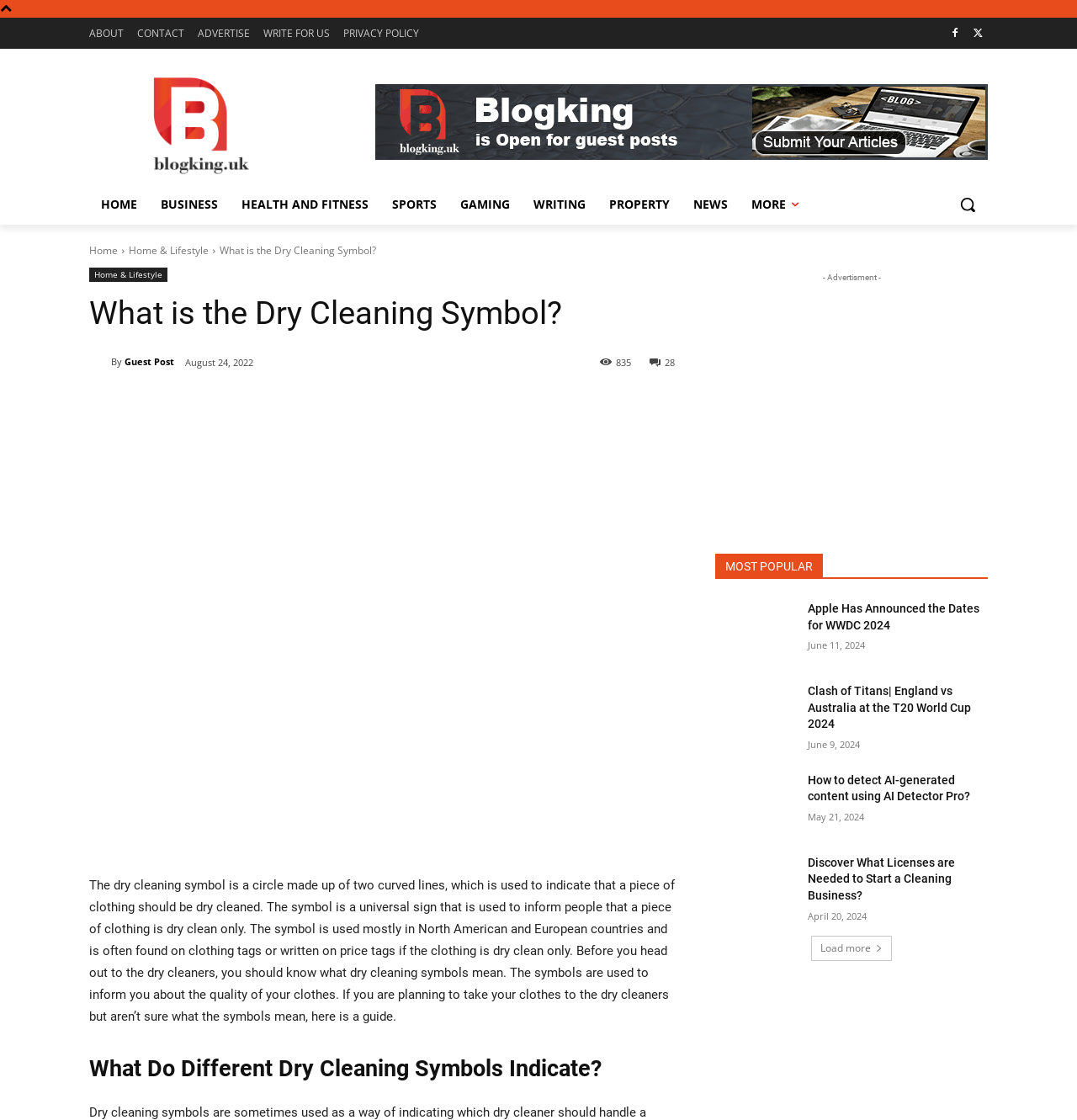Determine the bounding box coordinates for the UI element matching this description: "parent_node: By title="Guest Post"".

[0.083, 0.316, 0.103, 0.331]